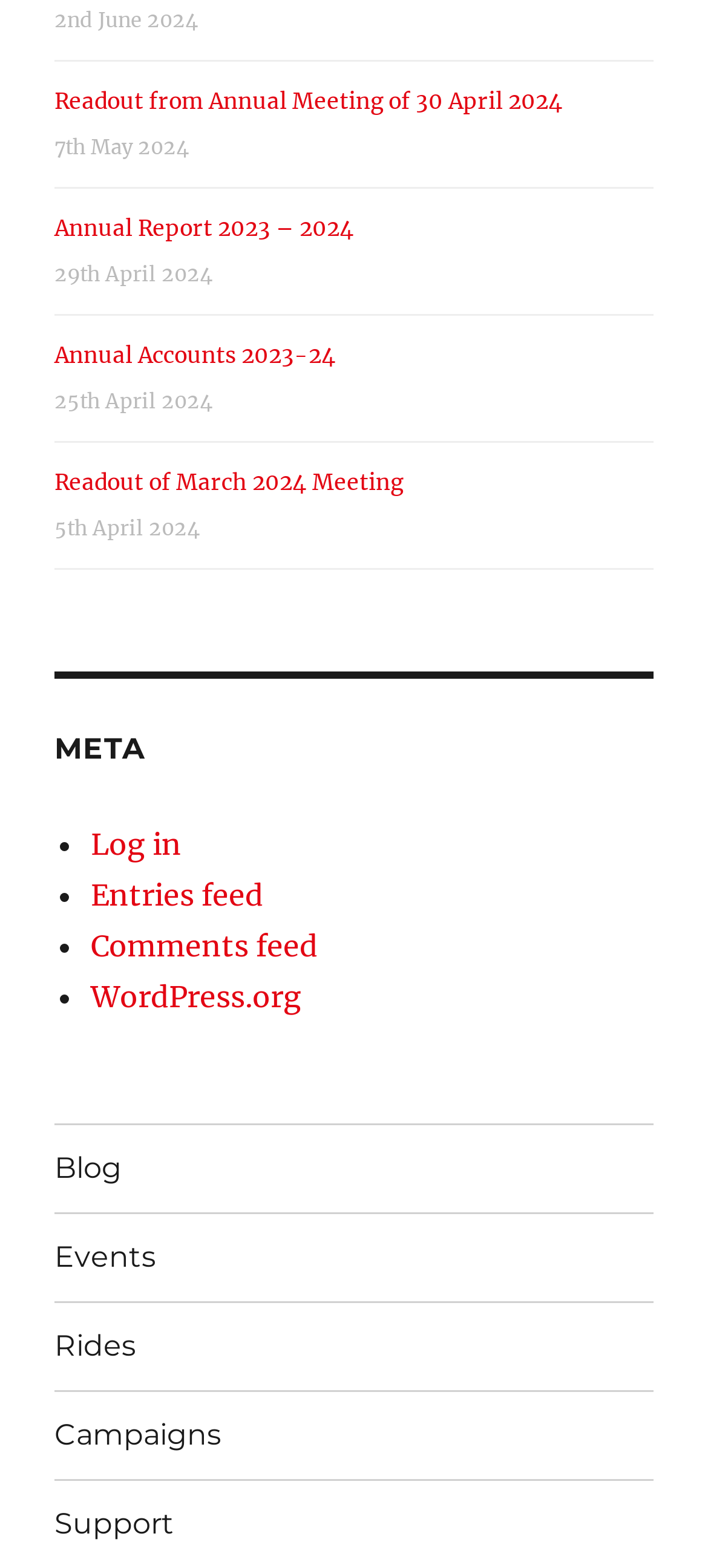Locate the UI element described by Entries feed and provide its bounding box coordinates. Use the format (top-left x, top-left y, bottom-right x, bottom-right y) with all values as floating point numbers between 0 and 1.

[0.128, 0.558, 0.372, 0.582]